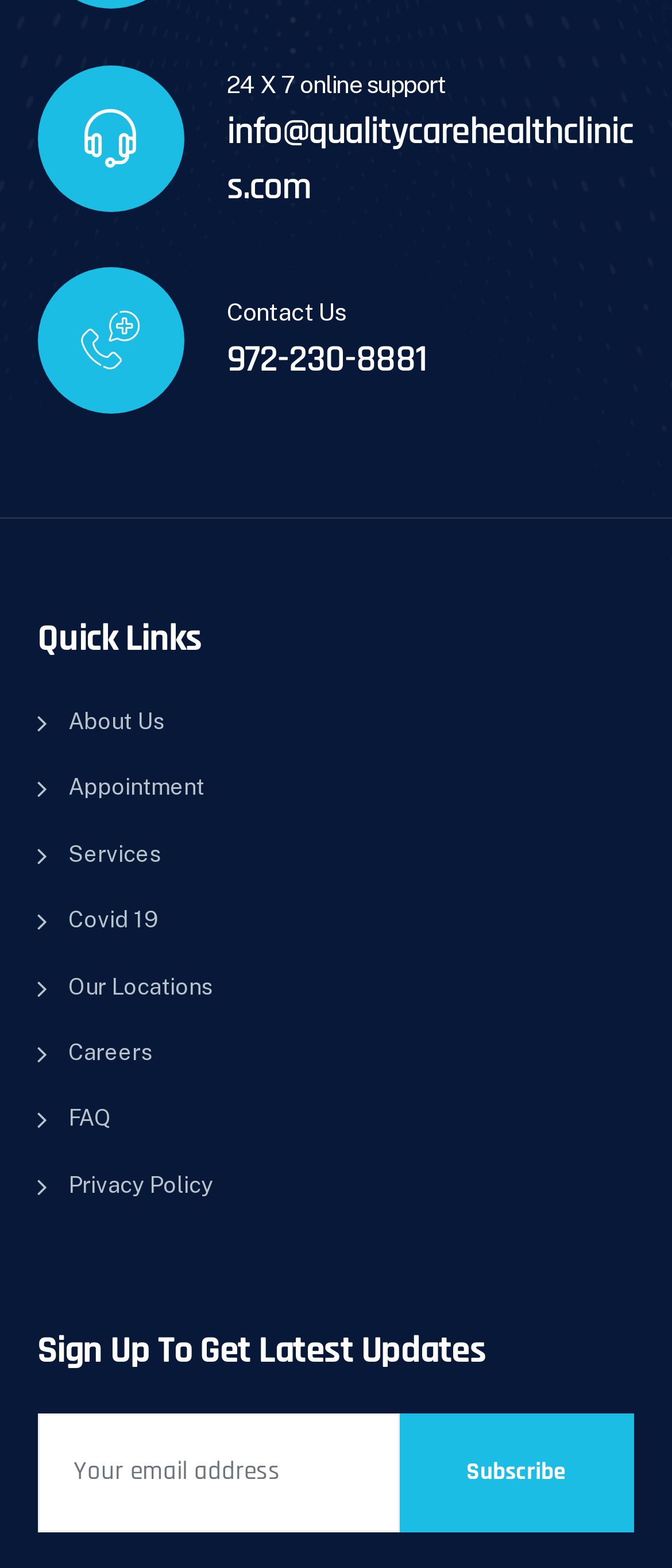Identify the coordinates of the bounding box for the element that must be clicked to accomplish the instruction: "Explore services offered".

[0.055, 0.536, 0.24, 0.553]